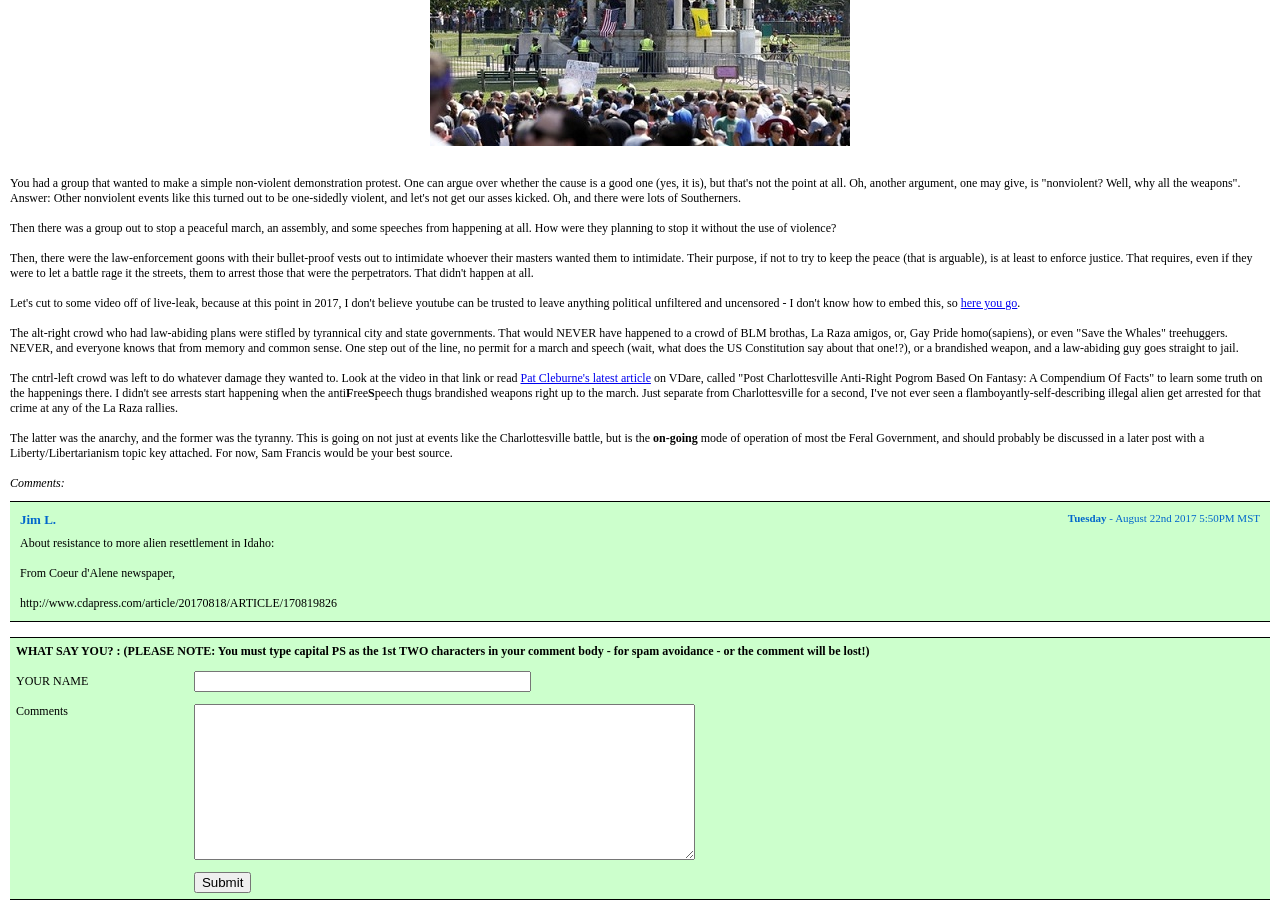From the given element description: "name="submit" value="Submit"", find the bounding box for the UI element. Provide the coordinates as four float numbers between 0 and 1, in the order [left, top, right, bottom].

[0.151, 0.958, 0.196, 0.981]